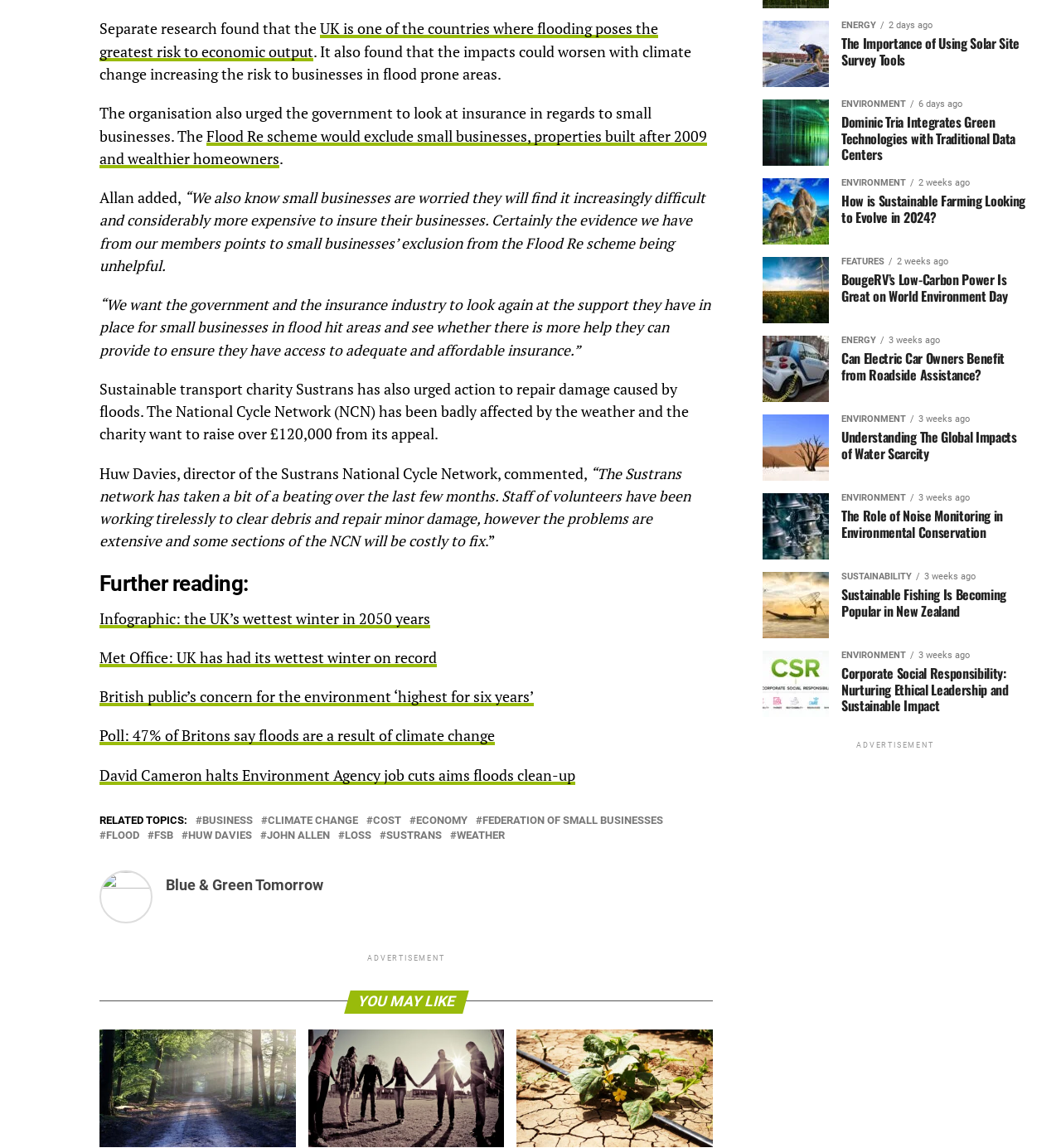Please look at the image and answer the question with a detailed explanation: What is the purpose of the Flood Re scheme?

According to the article, the Flood Re scheme is intended to provide insurance for flood-prone areas, but it excludes small businesses, properties built after 2009, and wealthier homeowners.